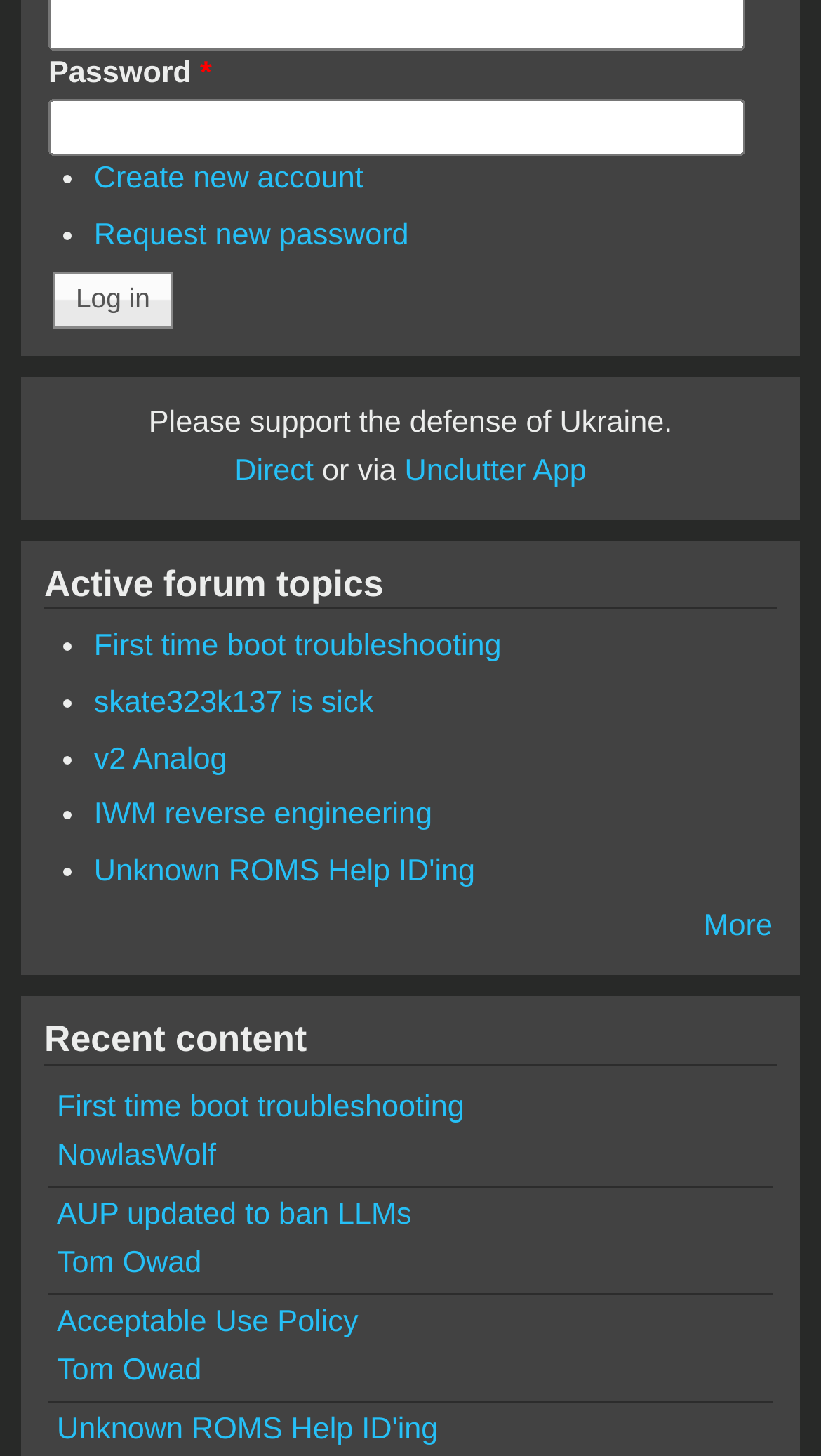Find and specify the bounding box coordinates that correspond to the clickable region for the instruction: "Learn about hot tub service".

None